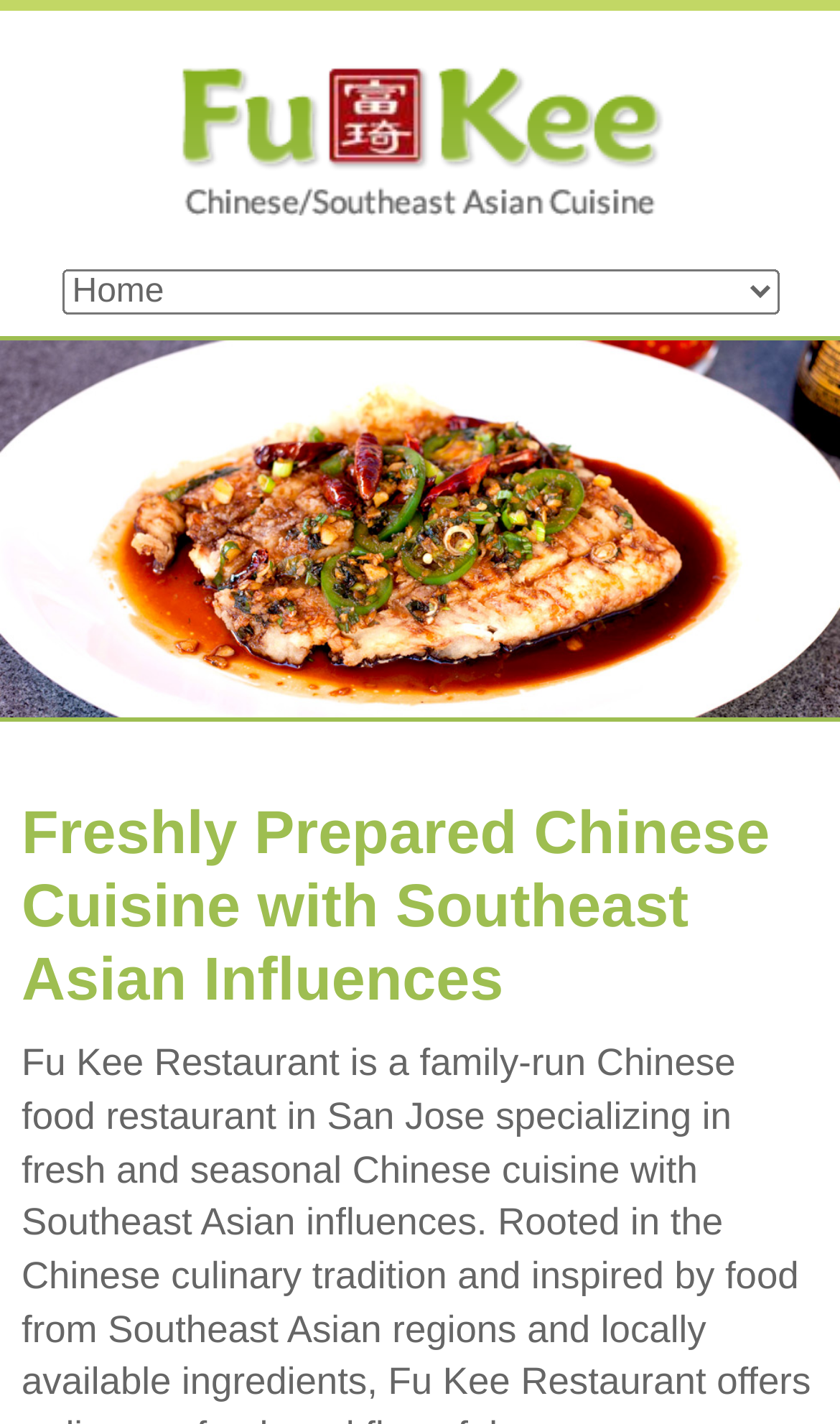Show the bounding box coordinates for the HTML element as described: "Closest casino to hayward ca".

None